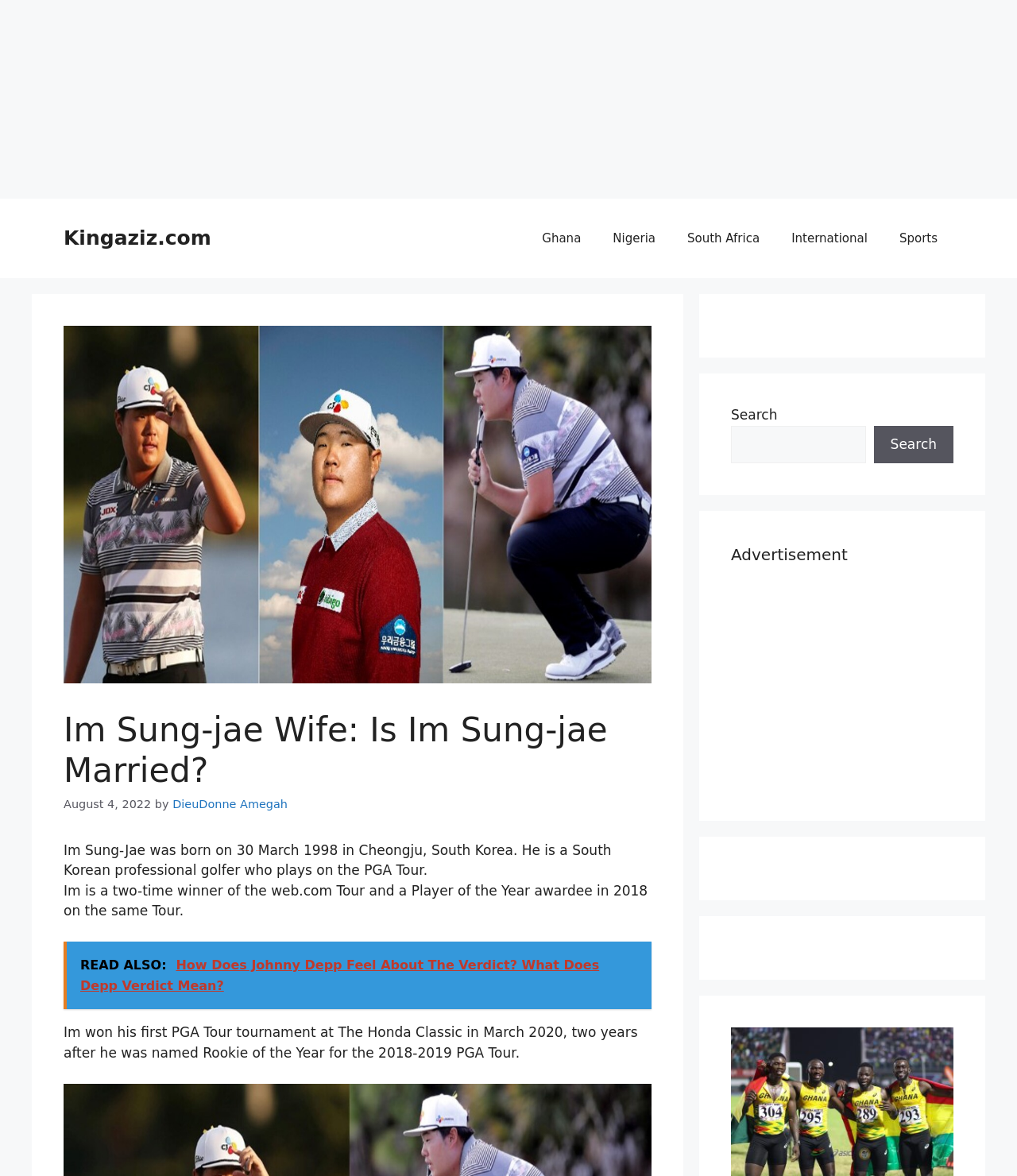Please mark the clickable region by giving the bounding box coordinates needed to complete this instruction: "Contact Jan at the given phone number".

None